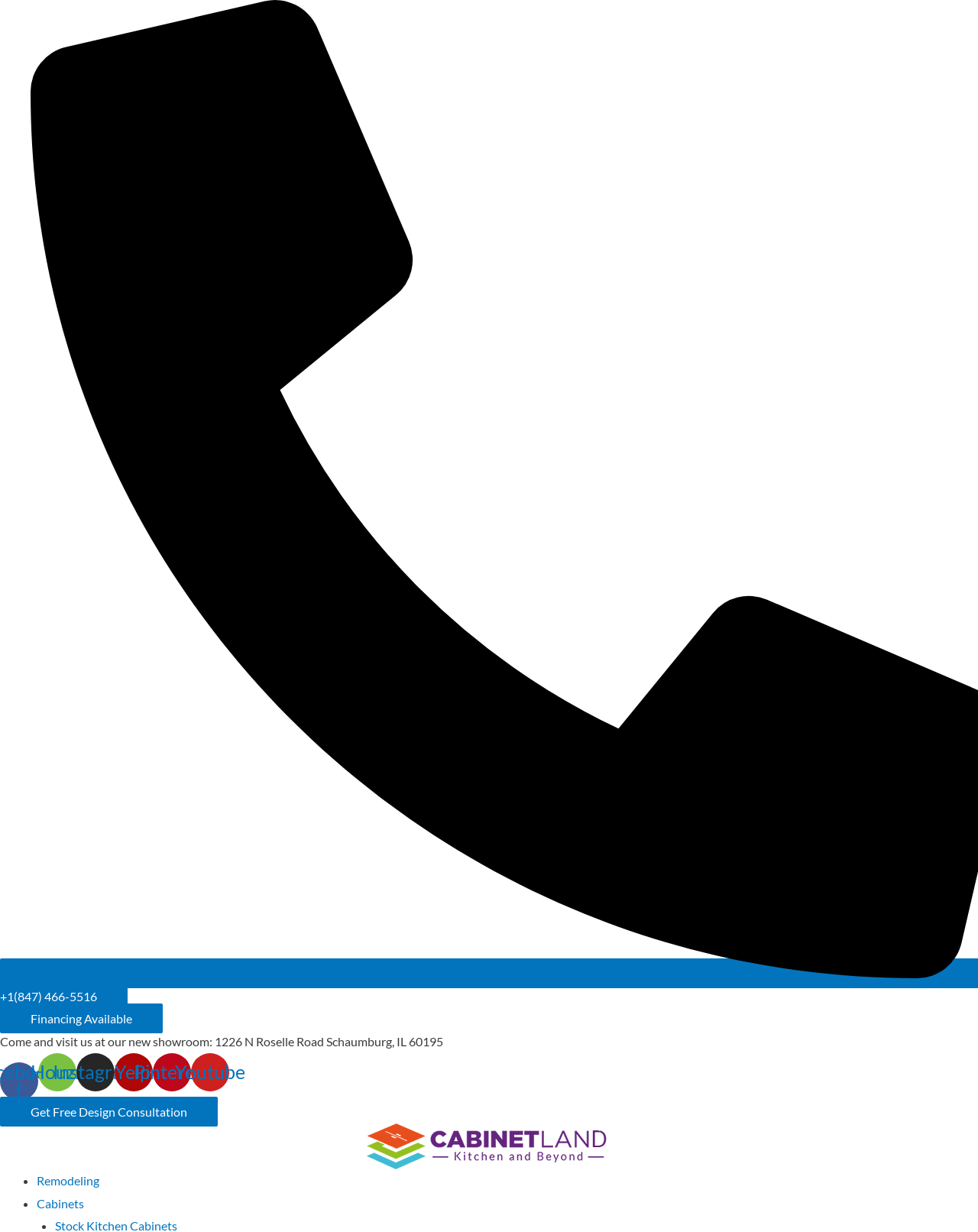Please determine the bounding box coordinates of the element to click on in order to accomplish the following task: "Visit Facebook page". Ensure the coordinates are four float numbers ranging from 0 to 1, i.e., [left, top, right, bottom].

[0.0, 0.862, 0.039, 0.893]